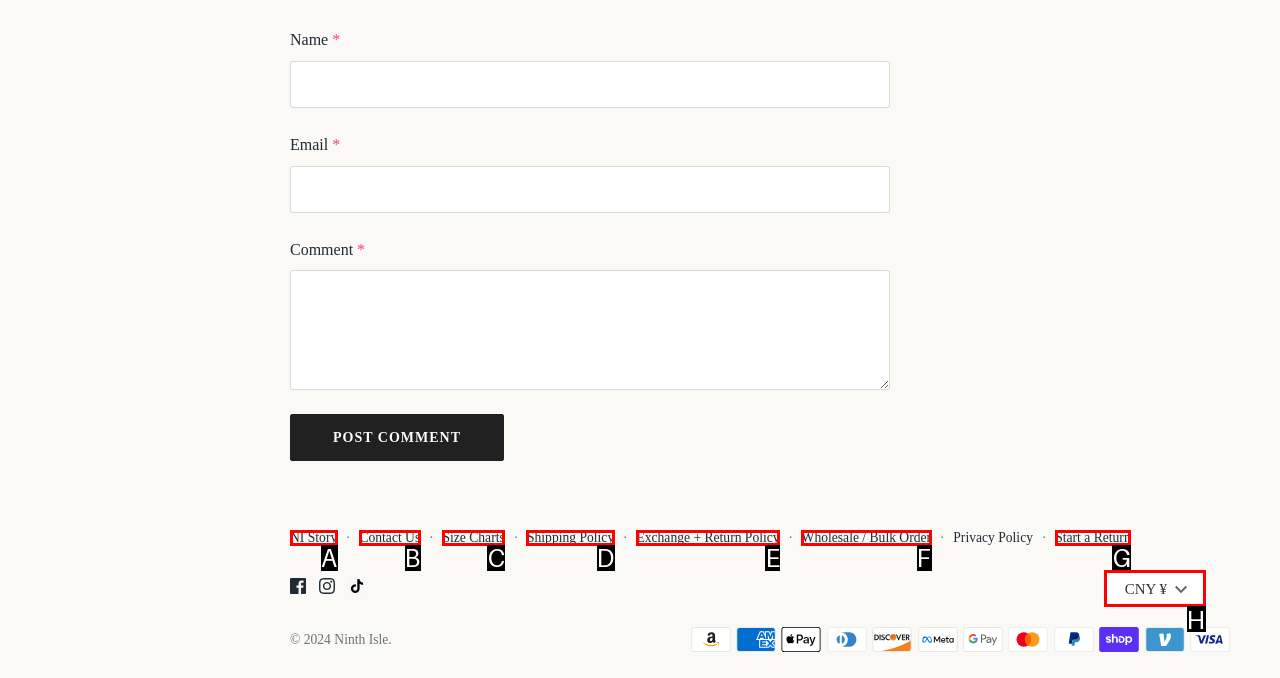Select the HTML element that fits the following description: Wholesale / Bulk Order
Provide the letter of the matching option.

F